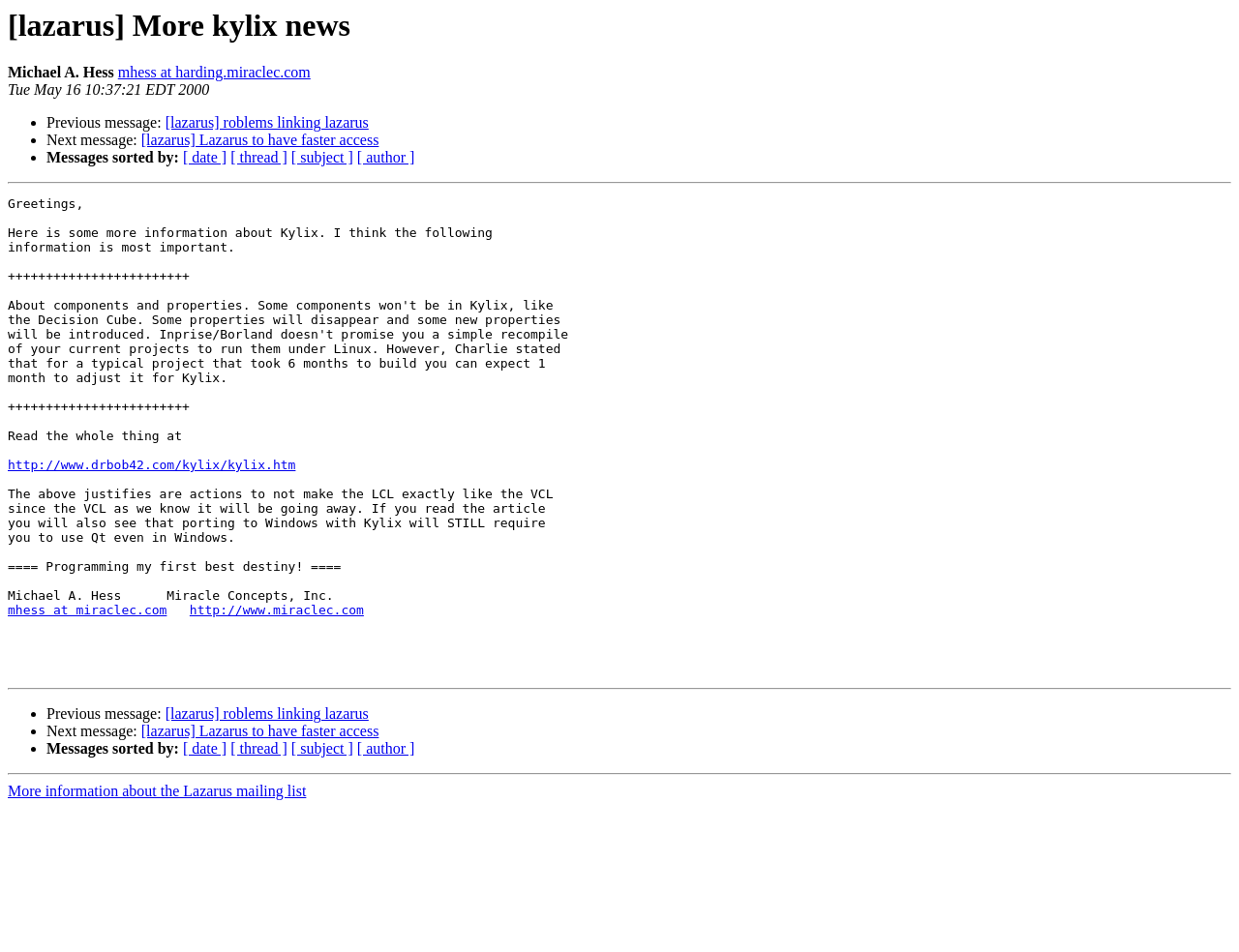Use a single word or phrase to answer the following:
What is the URL of the website mentioned in the message?

http://www.drbob42.com/kylix/kylix.htm